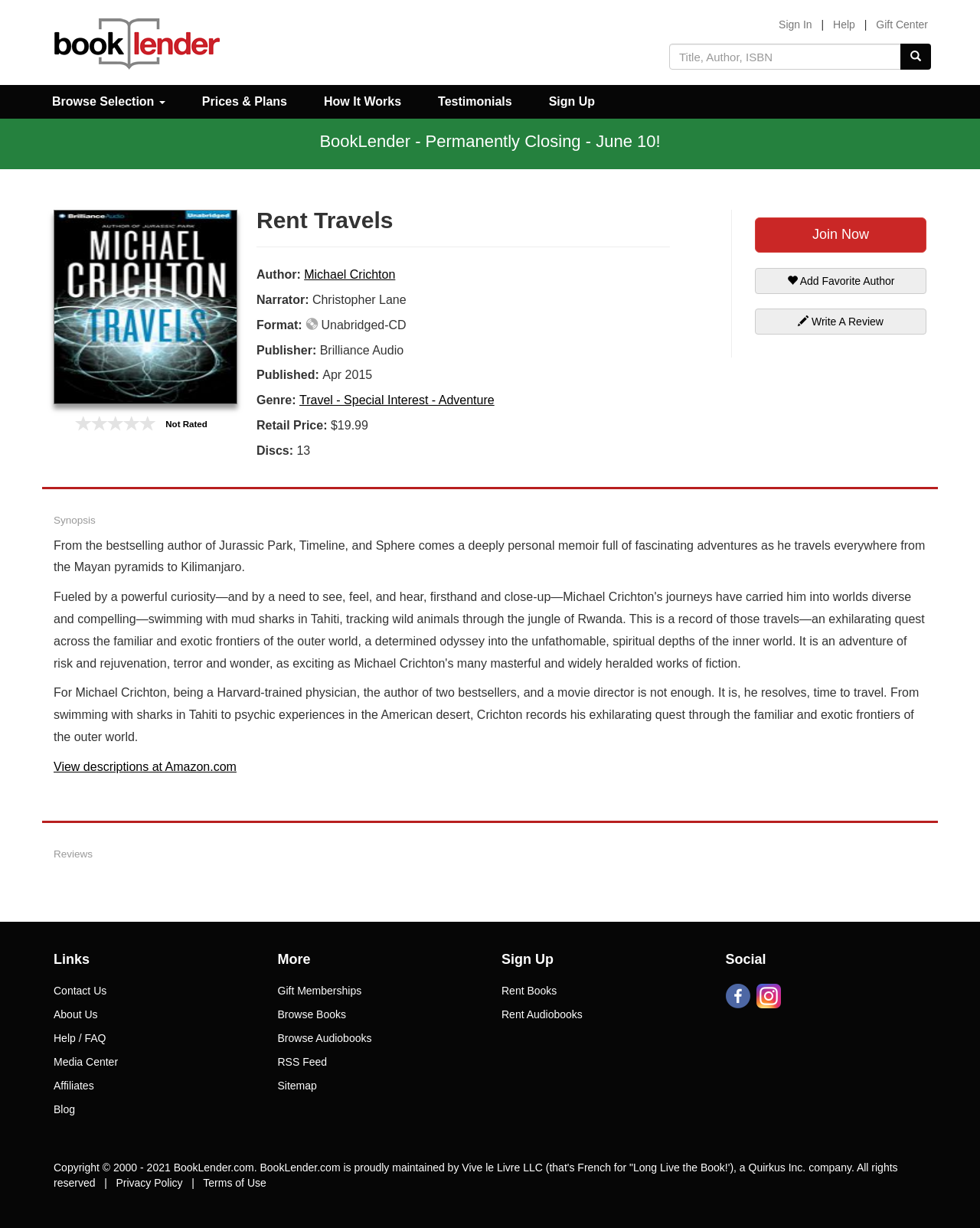Identify the bounding box coordinates for the element you need to click to achieve the following task: "View book details". The coordinates must be four float values ranging from 0 to 1, formatted as [left, top, right, bottom].

[0.055, 0.171, 0.242, 0.329]